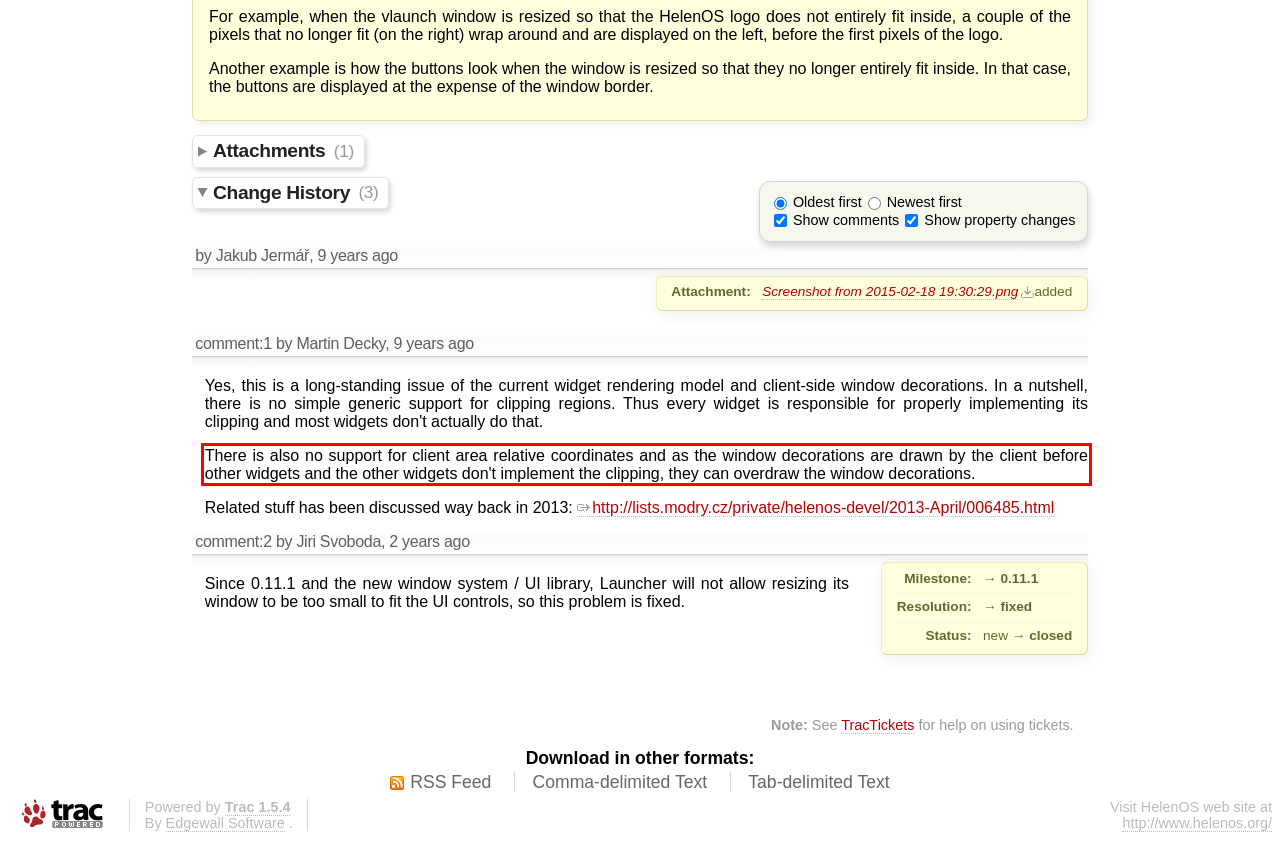In the screenshot of the webpage, find the red bounding box and perform OCR to obtain the text content restricted within this red bounding box.

There is also no support for client area relative coordinates and as the window decorations are drawn by the client before other widgets and the other widgets don't implement the clipping, they can overdraw the window decorations.